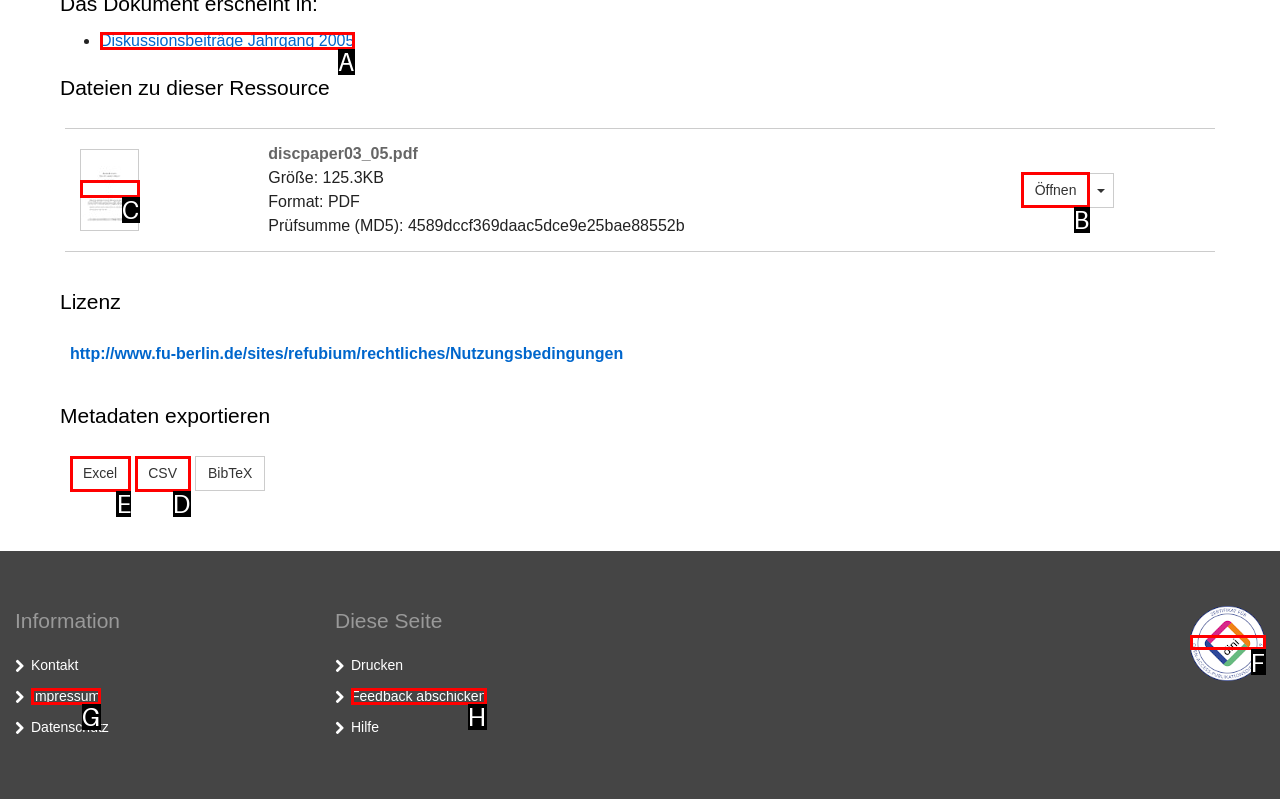Point out the HTML element I should click to achieve the following: Export metadata to Excel Reply with the letter of the selected element.

E